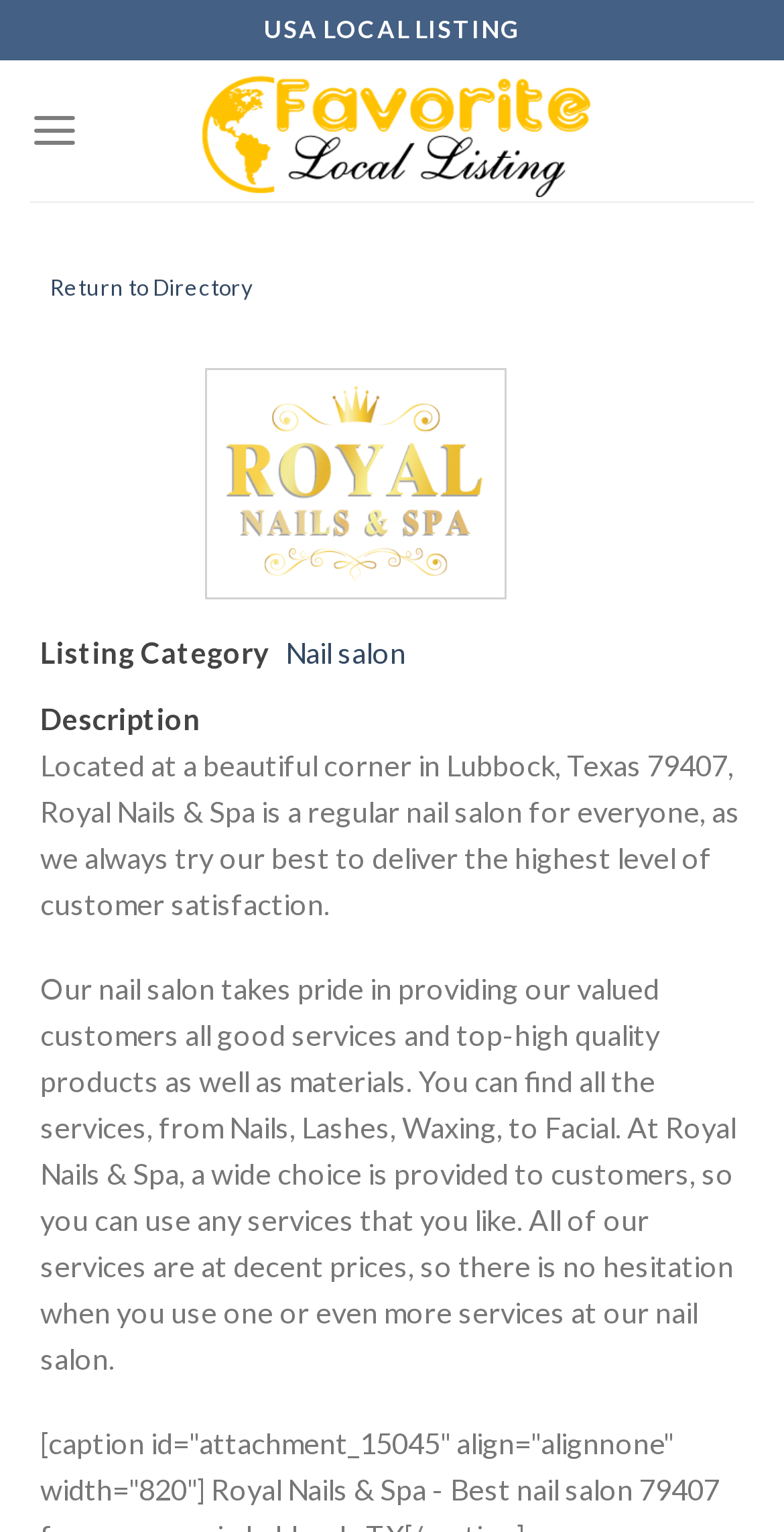Carefully examine the image and provide an in-depth answer to the question: What services does the nail salon provide?

The services provided by the nail salon can be found in the description of the nail salon. It mentions that customers can find all the services, from Nails, Lashes, Waxing, to Facial.